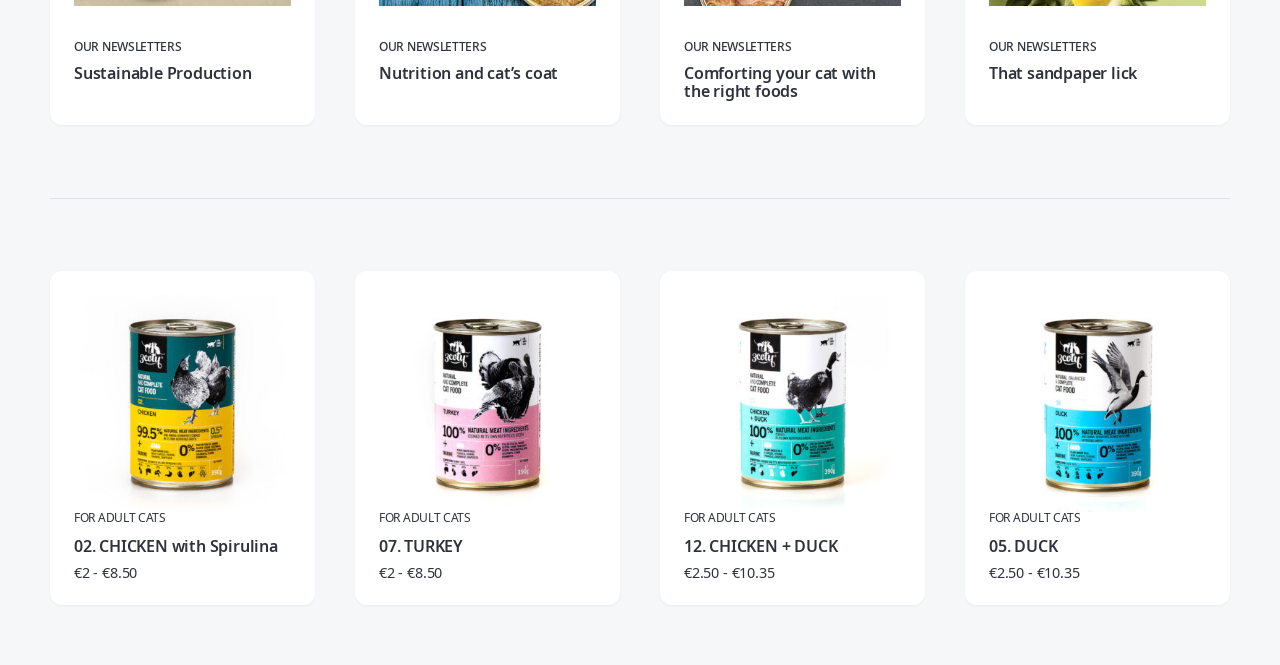What is the theme of the links 'FOR ADULT CATS'? From the image, respond with a single word or brief phrase.

Cat food